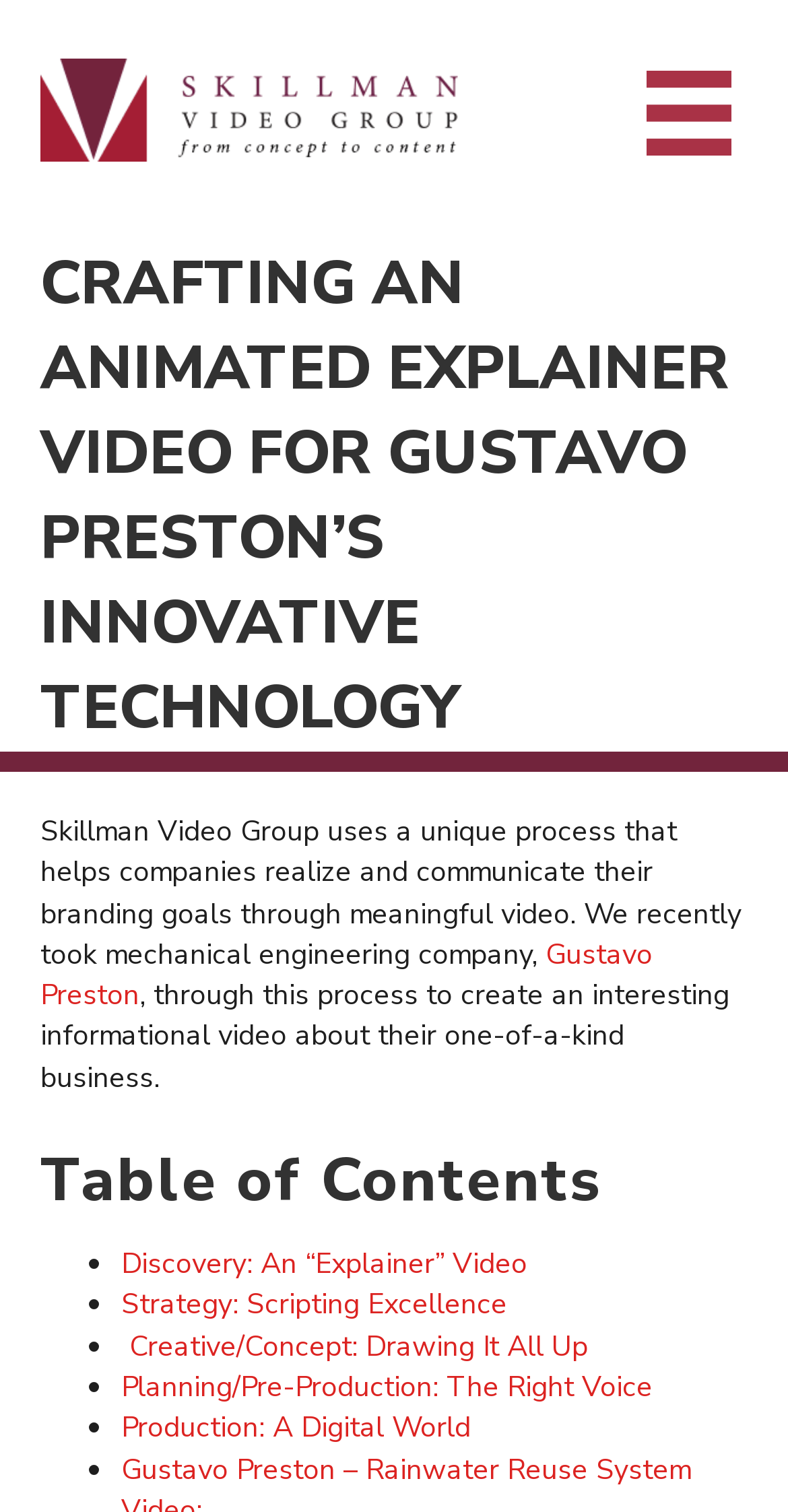What is the topic of the first section in the Table of Contents?
Please provide a single word or phrase as your answer based on the image.

Discovery: An “Explainer” Video